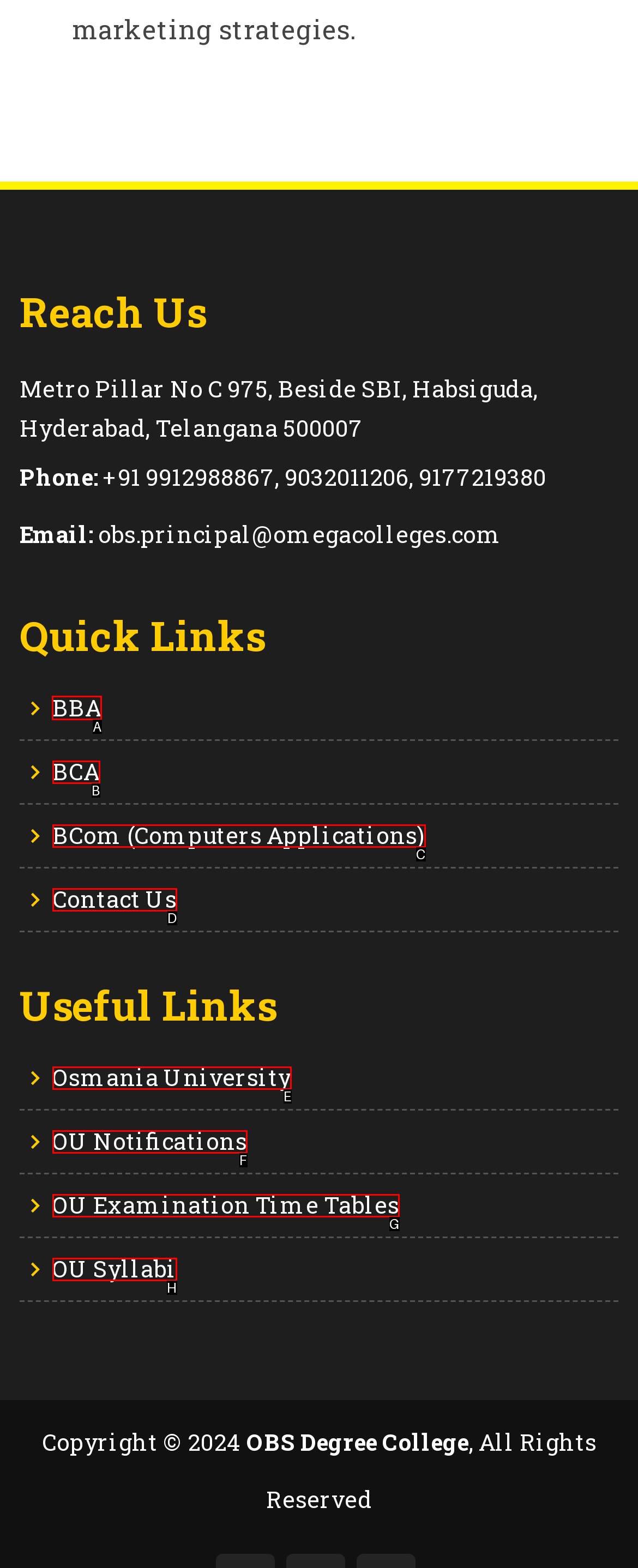Determine the letter of the UI element I should click on to complete the task: click on BBA from the provided choices in the screenshot.

A